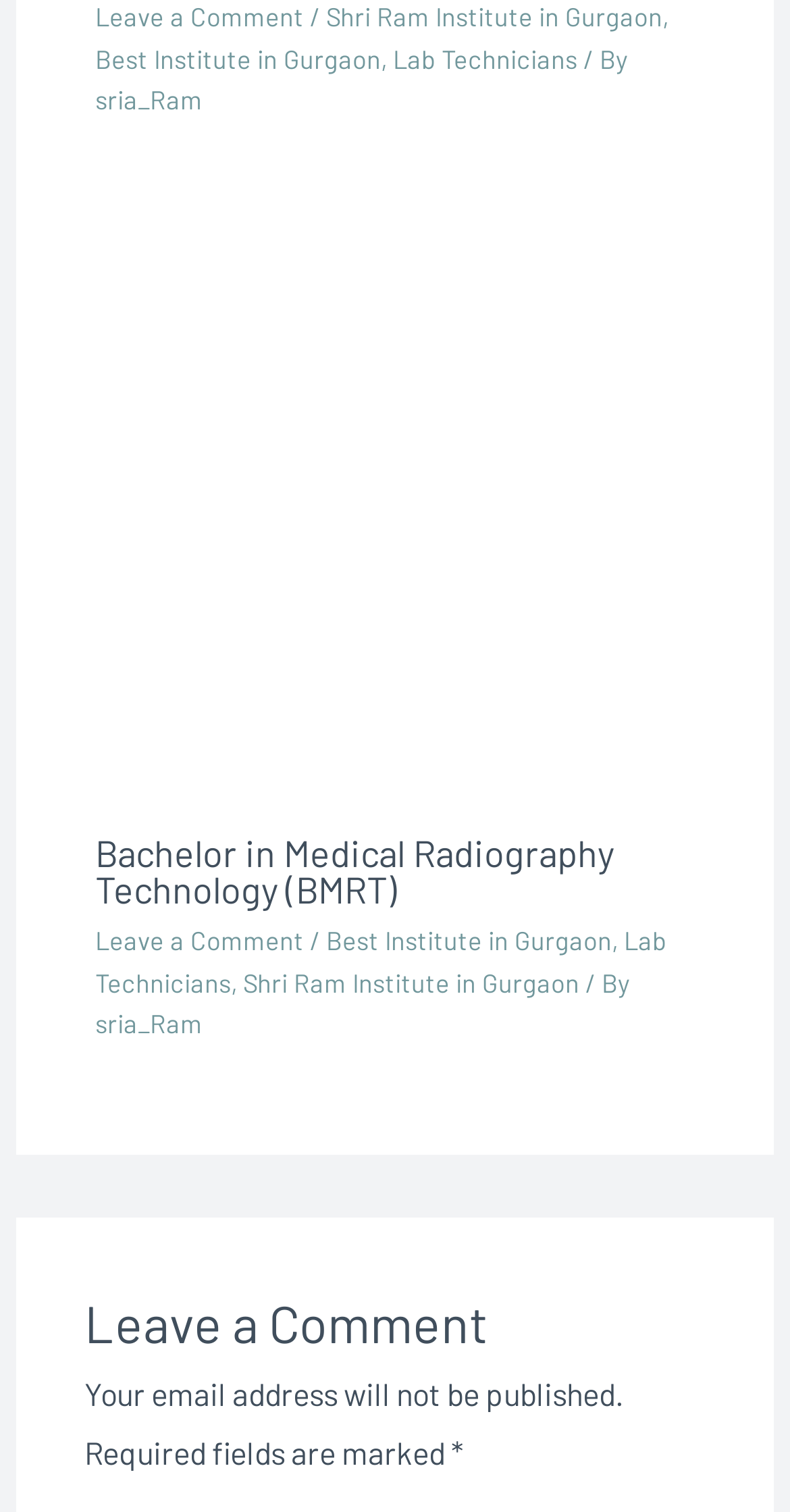Please examine the image and answer the question with a detailed explanation:
What is the name of the institute mentioned?

The name of the institute mentioned is 'Shri Ram Institute' which can be found in the links 'Shri Ram Institute in Gurgaon' and 'Shri Ram Institute in Gurgaon' at the top and middle of the webpage respectively.